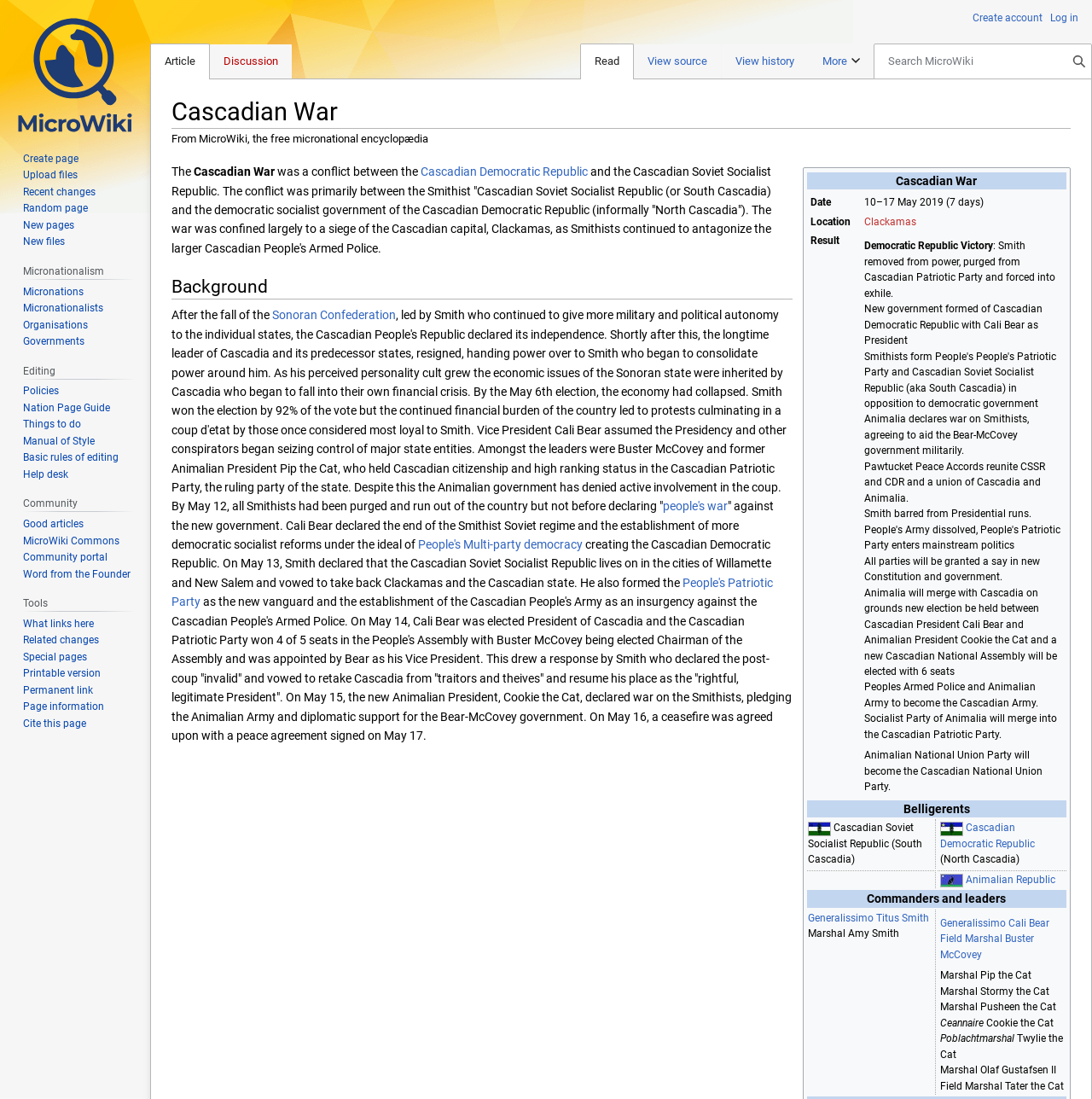Kindly determine the bounding box coordinates for the area that needs to be clicked to execute this instruction: "Learn more about Life Fitness".

None